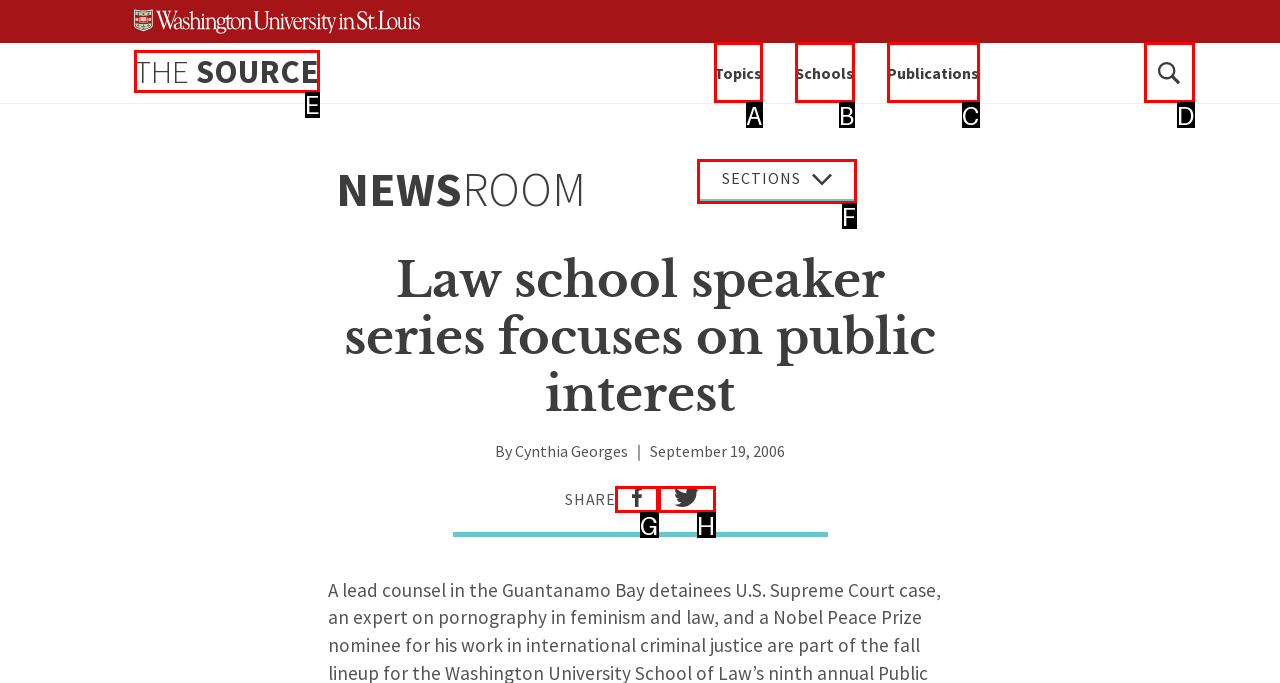Using the description: Search, find the HTML element that matches it. Answer with the letter of the chosen option.

D